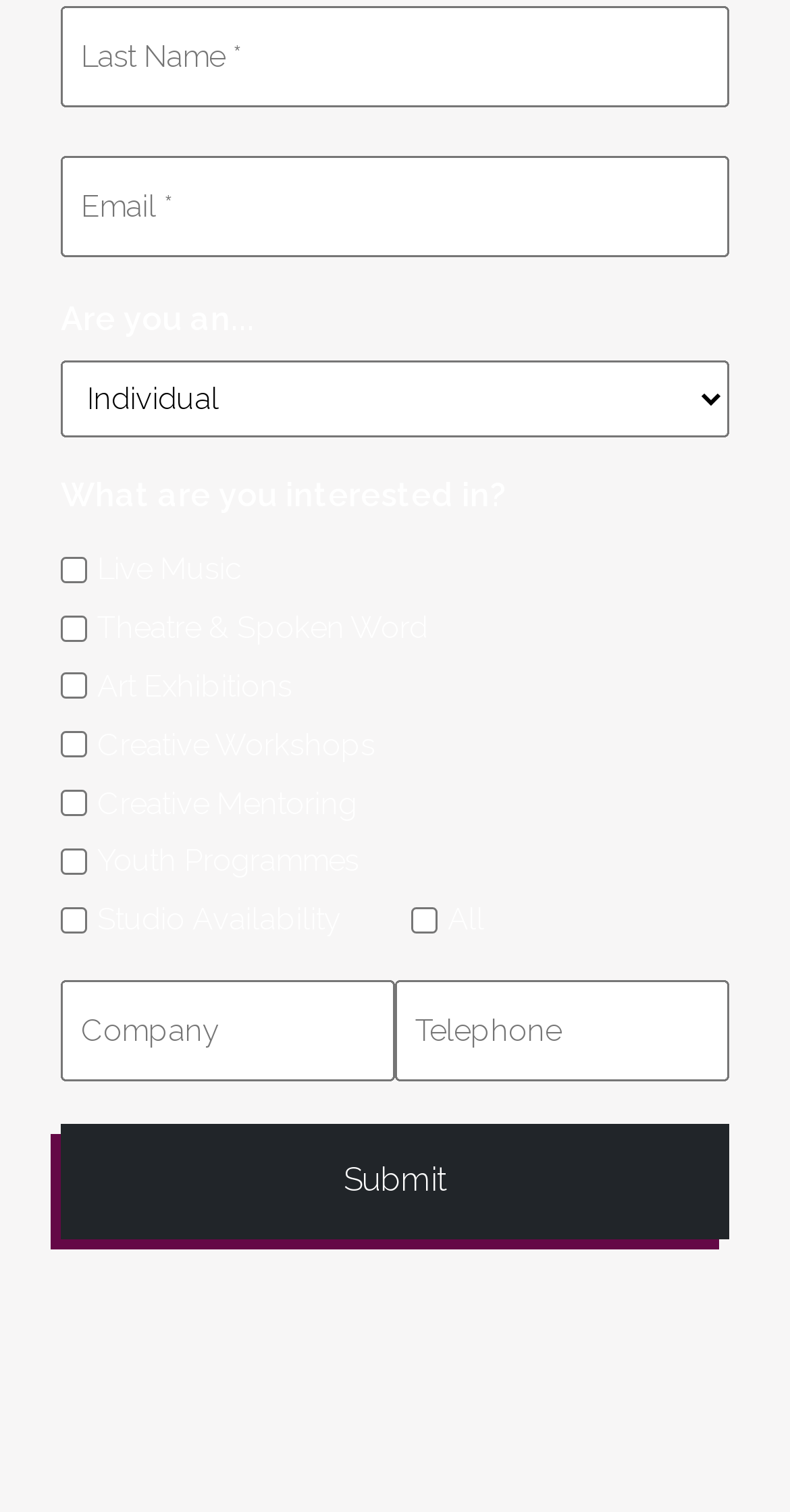From the given element description: "parent_node: All name="input_7.8" value="All"", find the bounding box for the UI element. Provide the coordinates as four float numbers between 0 and 1, in the order [left, top, right, bottom].

[0.521, 0.6, 0.554, 0.617]